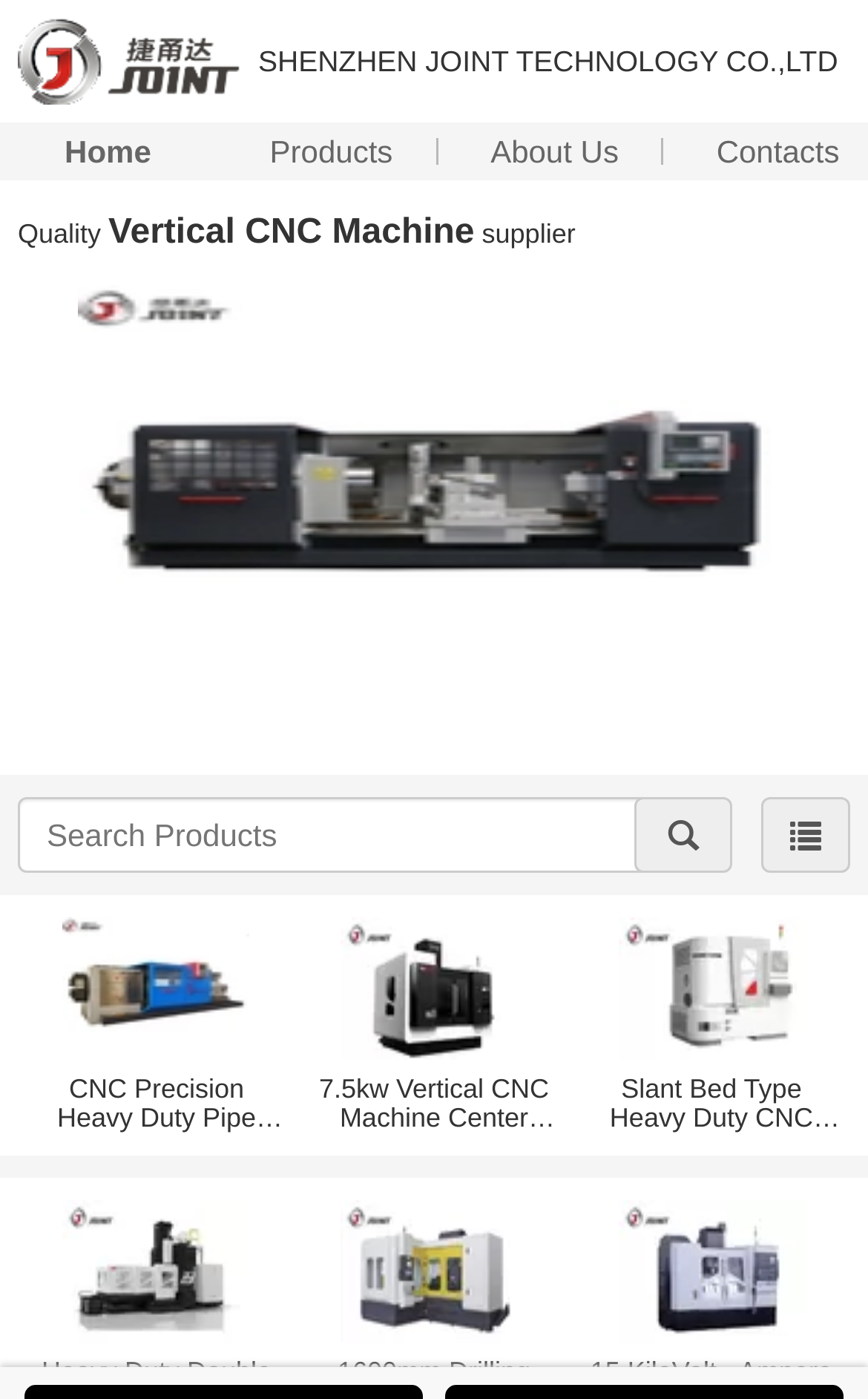What is the purpose of the search box?
Use the image to give a comprehensive and detailed response to the question.

The search box is located at the top of the webpage, and it has a placeholder text 'Search Products'. This suggests that the search box is intended for users to search for specific products or CNC machines on the webpage.